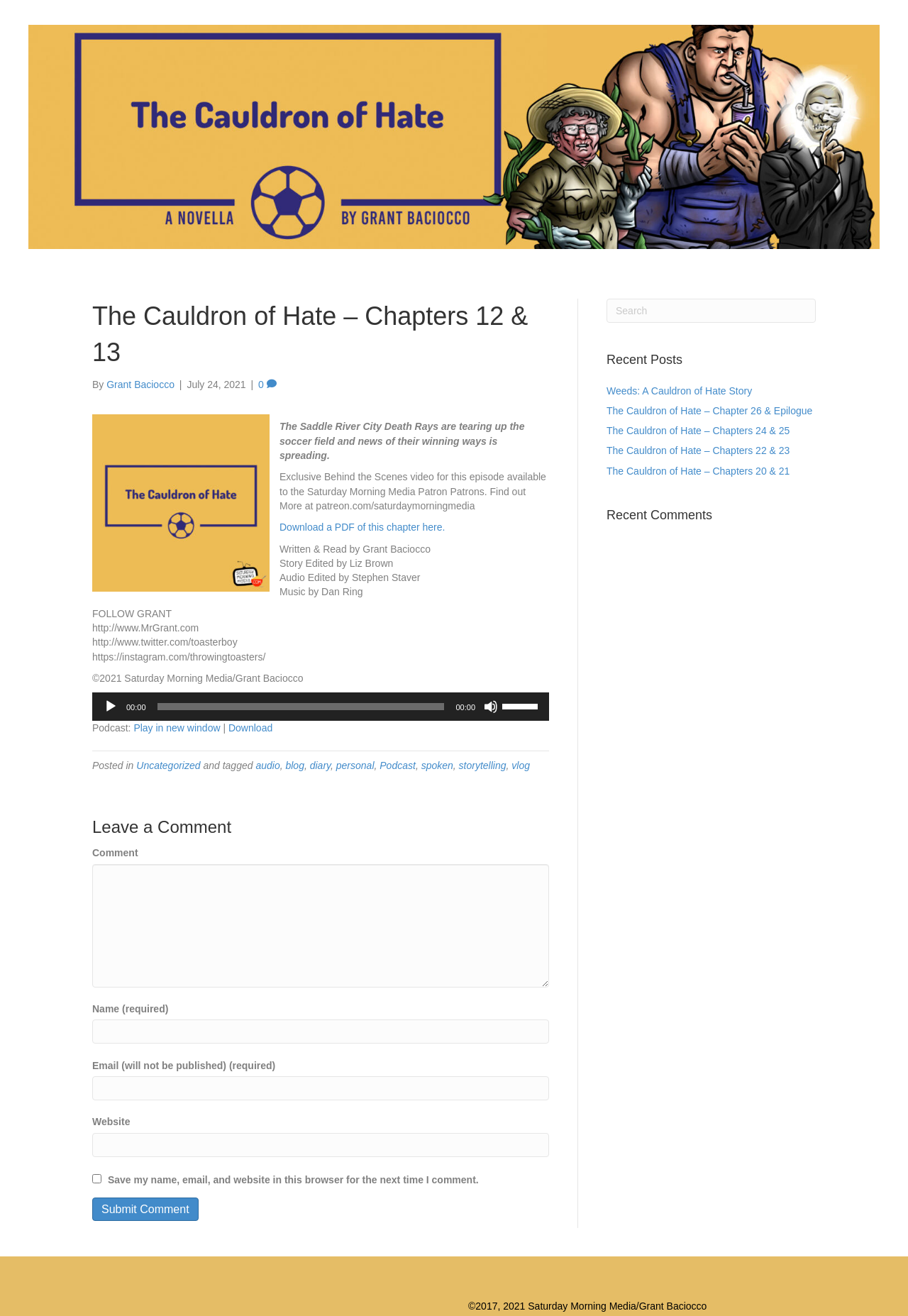What is the purpose of the slider below the audio player?
Please respond to the question with a detailed and well-explained answer.

The slider below the audio player is labeled as 'Volume Slider' and has a valuemin of 0 and valuemax of 100, indicating that it is used to adjust the volume of the audio player.